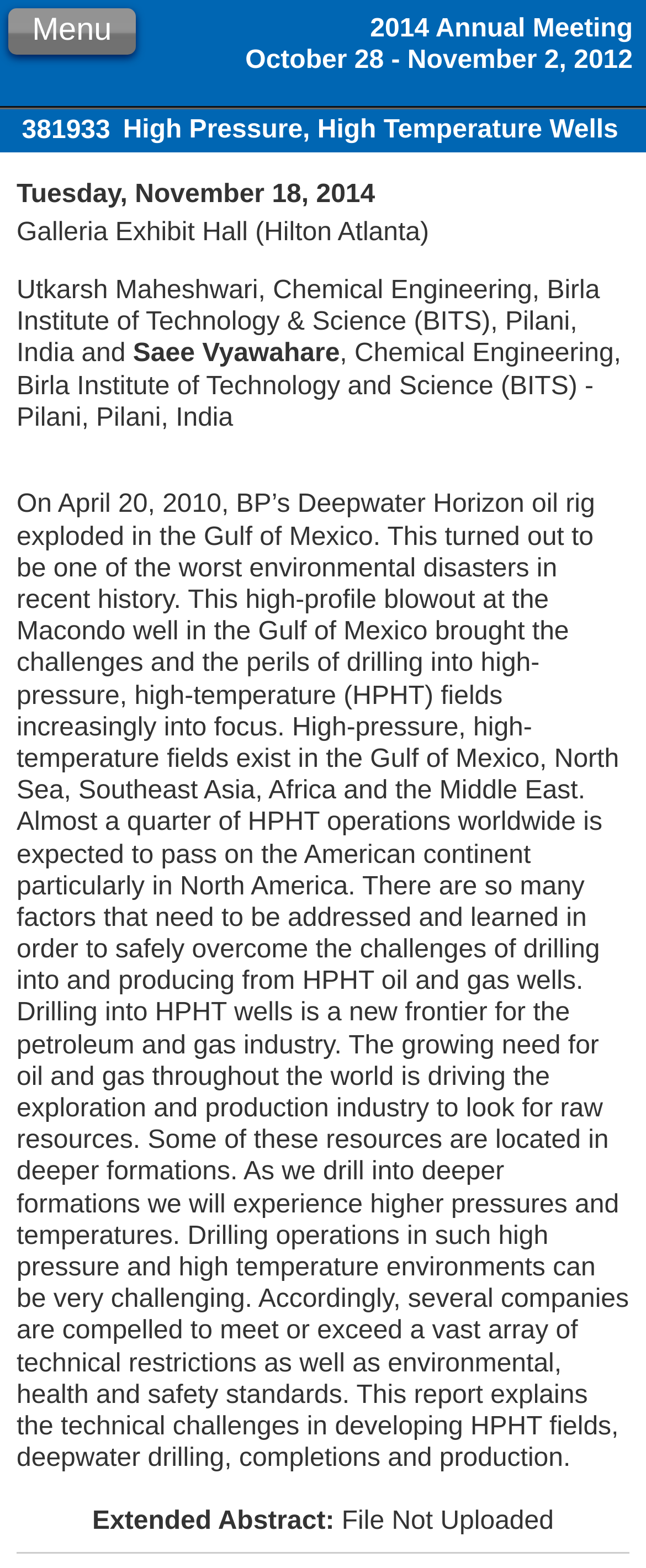What is the location of the Galleria Exhibit Hall?
Based on the visual content, answer with a single word or a brief phrase.

Hilton Atlanta